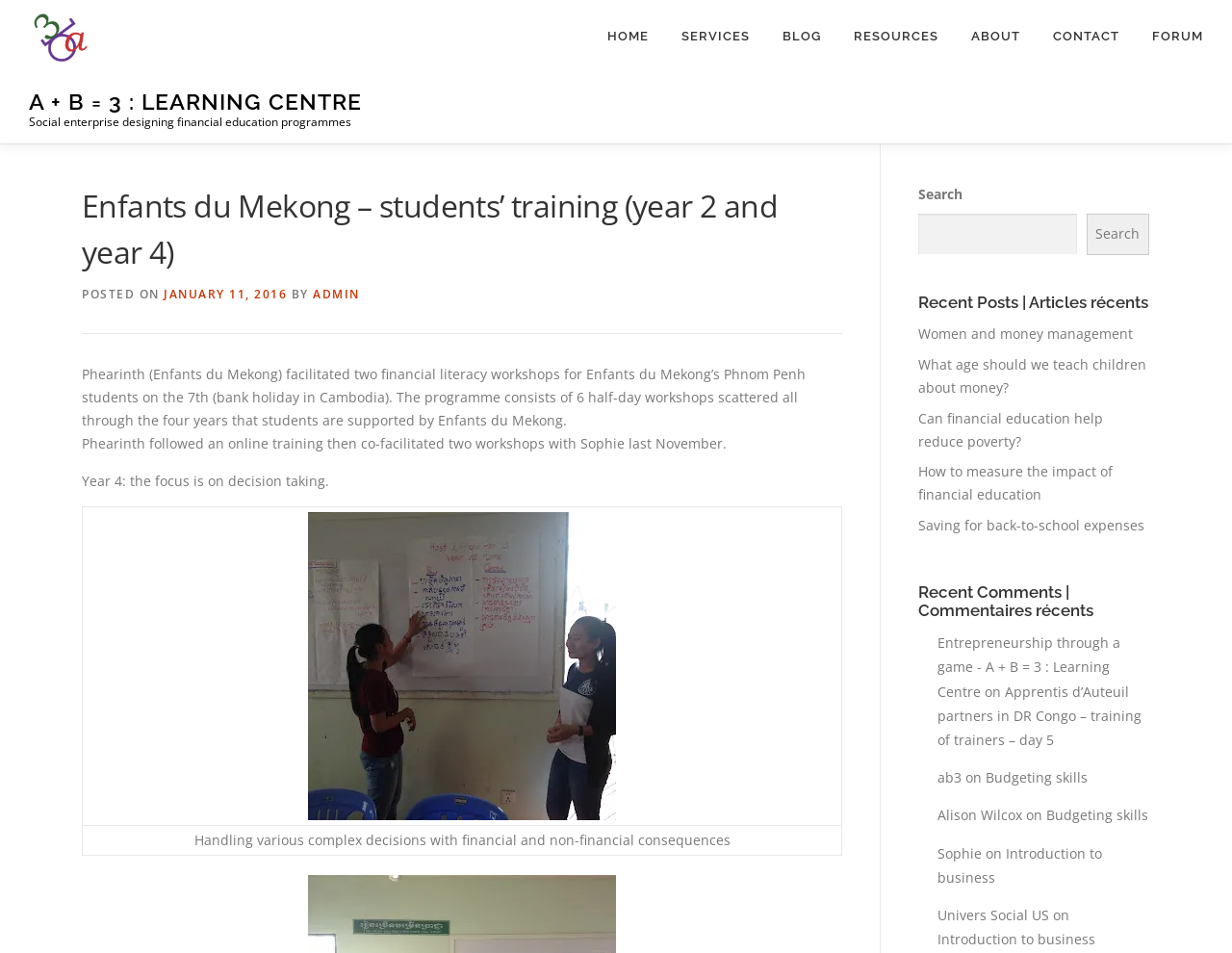Specify the bounding box coordinates of the element's region that should be clicked to achieve the following instruction: "Click the 'Free Quote' button". The bounding box coordinates consist of four float numbers between 0 and 1, in the format [left, top, right, bottom].

None